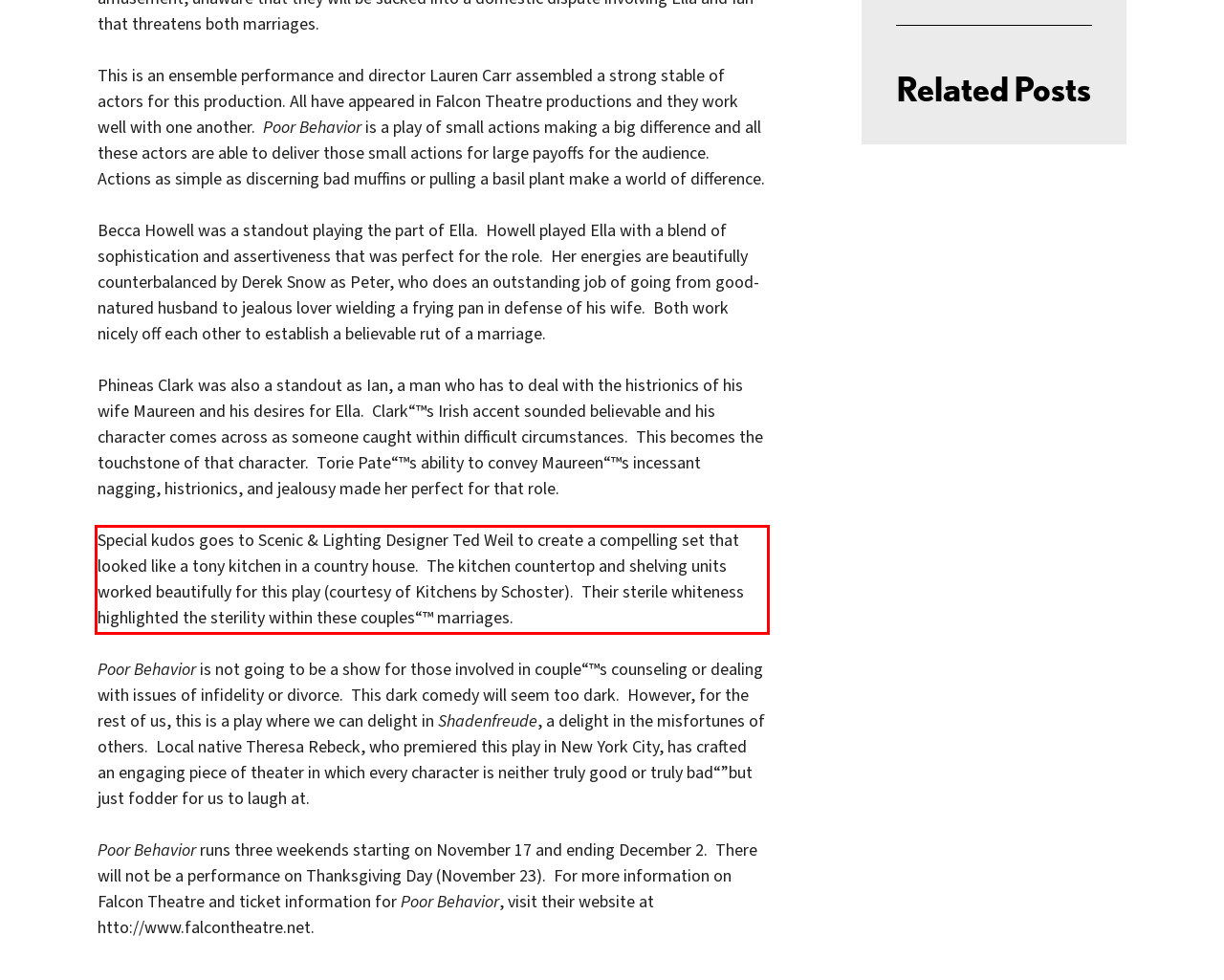Examine the screenshot of the webpage, locate the red bounding box, and perform OCR to extract the text contained within it.

Special kudos goes to Scenic & Lighting Designer Ted Weil to create a compelling set that looked like a tony kitchen in a country house. The kitchen countertop and shelving units worked beautifully for this play (courtesy of Kitchens by Schoster). Their sterile whiteness highlighted the sterility within these couples“™ marriages.